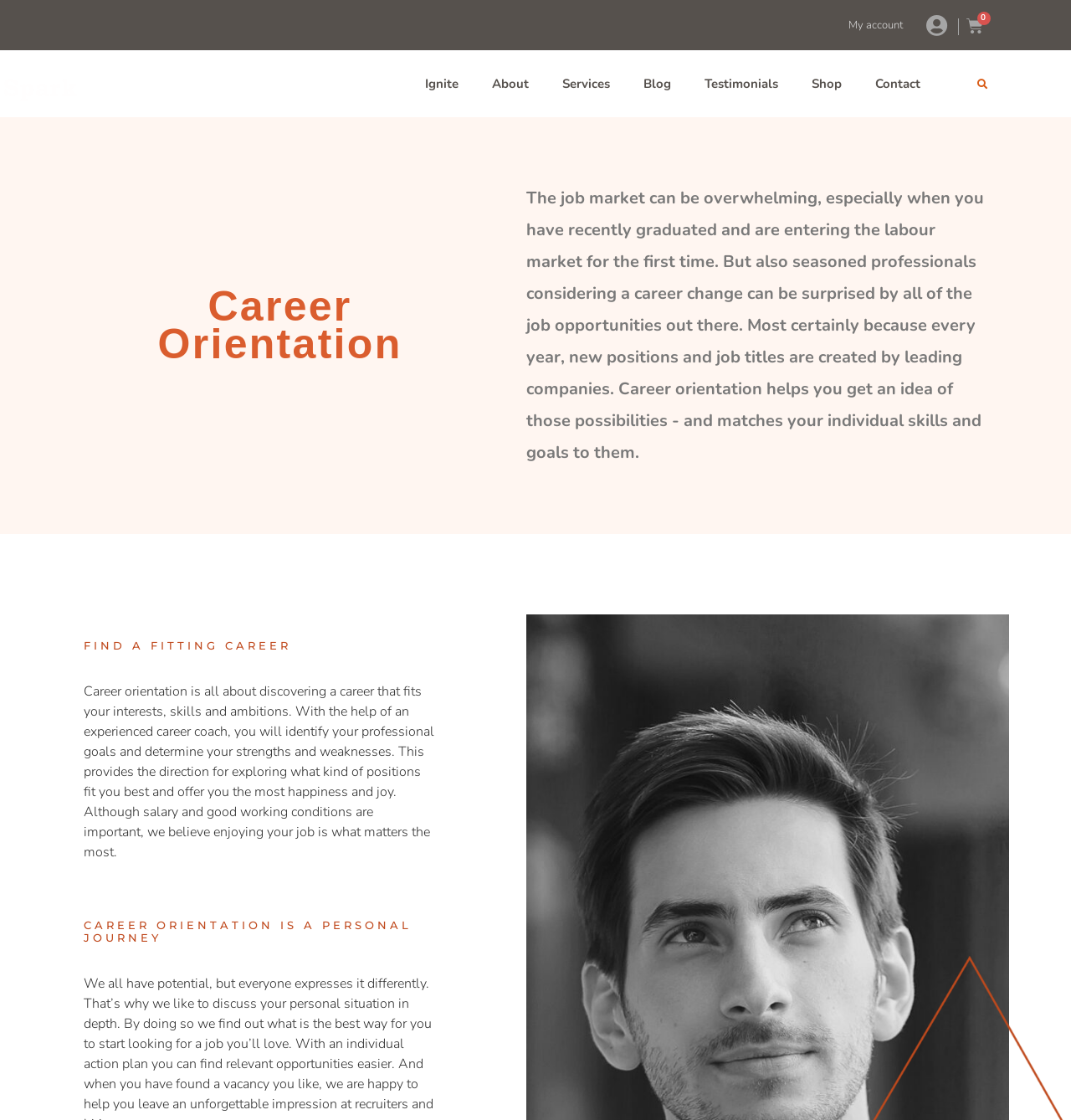Please identify the coordinates of the bounding box for the clickable region that will accomplish this instruction: "Explore Ignite".

[0.381, 0.057, 0.444, 0.093]